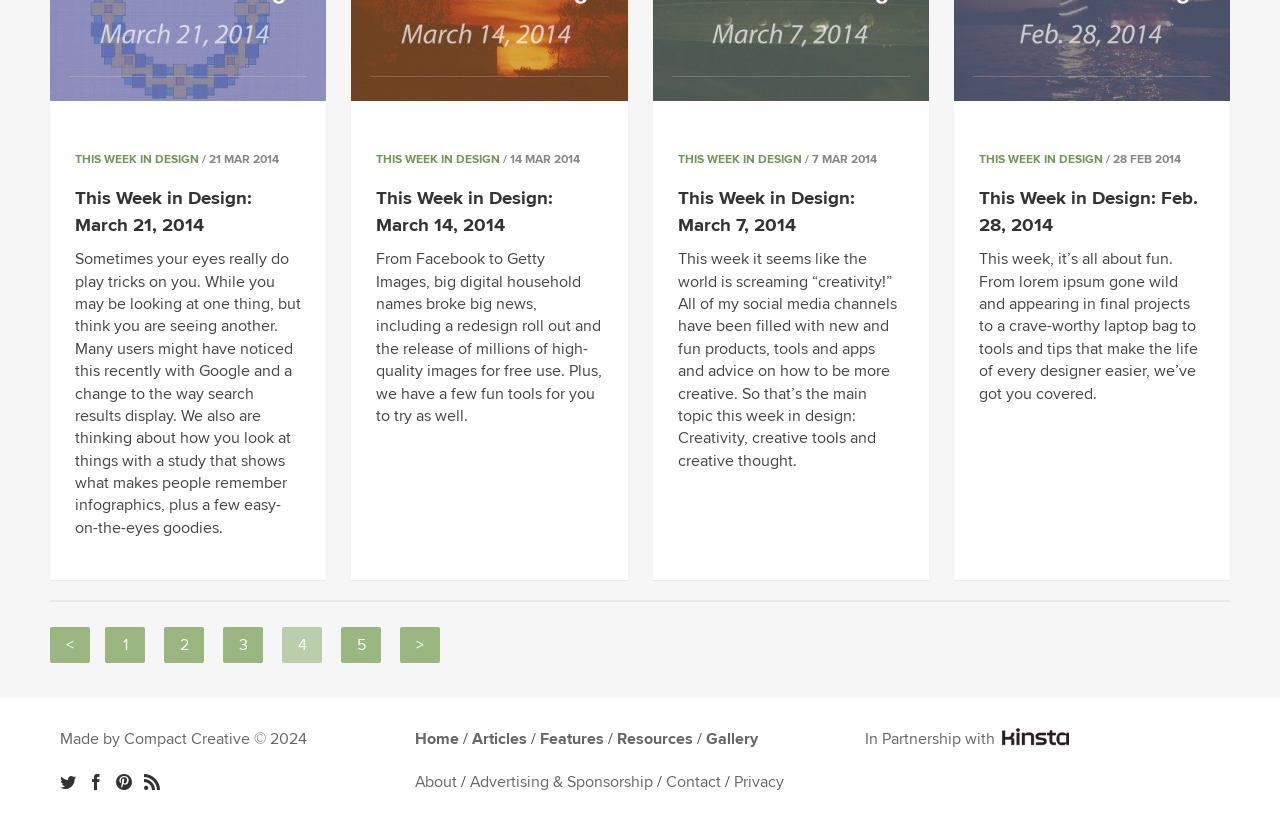What is the date of the first week in design?
Based on the image, please offer an in-depth response to the question.

I looked at the first 'THIS WEEK IN DESIGN' heading and its corresponding link, which has the text 'This Week in Design: March 21, 2014', indicating the date of the first week in design is March 21, 2014.